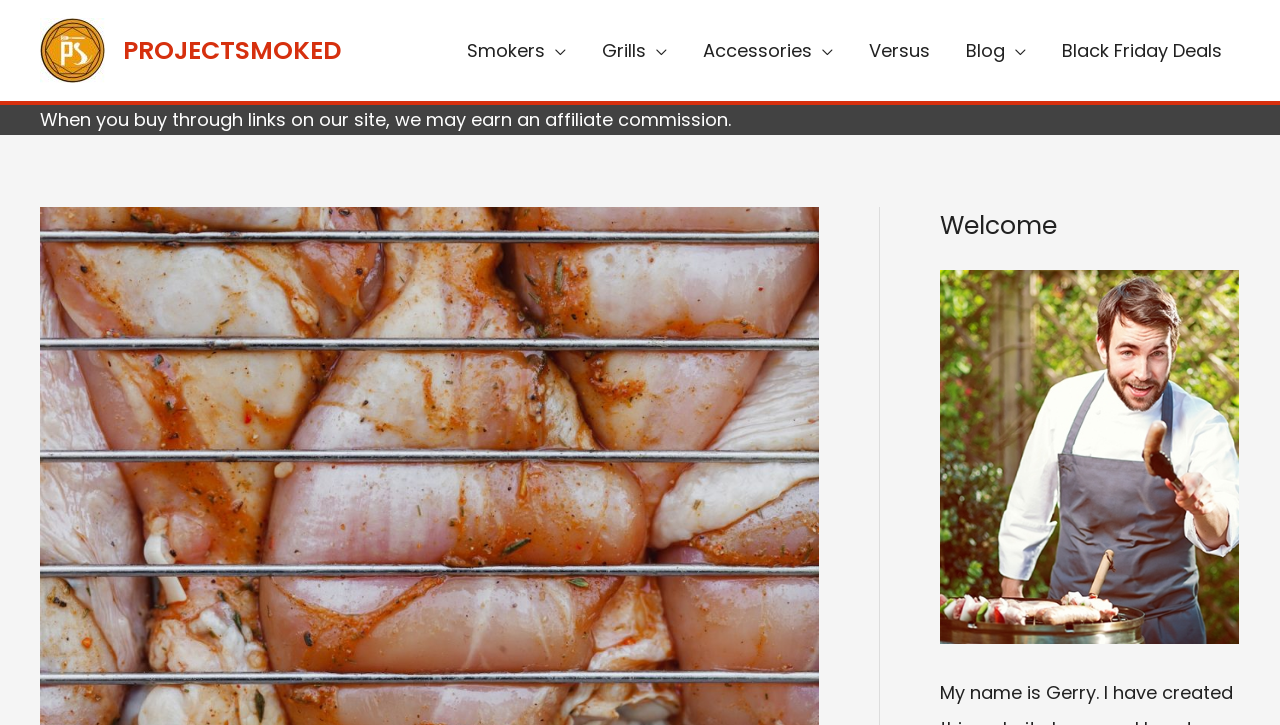Predict the bounding box coordinates of the area that should be clicked to accomplish the following instruction: "read the affiliate commission notice". The bounding box coordinates should consist of four float numbers between 0 and 1, i.e., [left, top, right, bottom].

[0.031, 0.148, 0.571, 0.182]